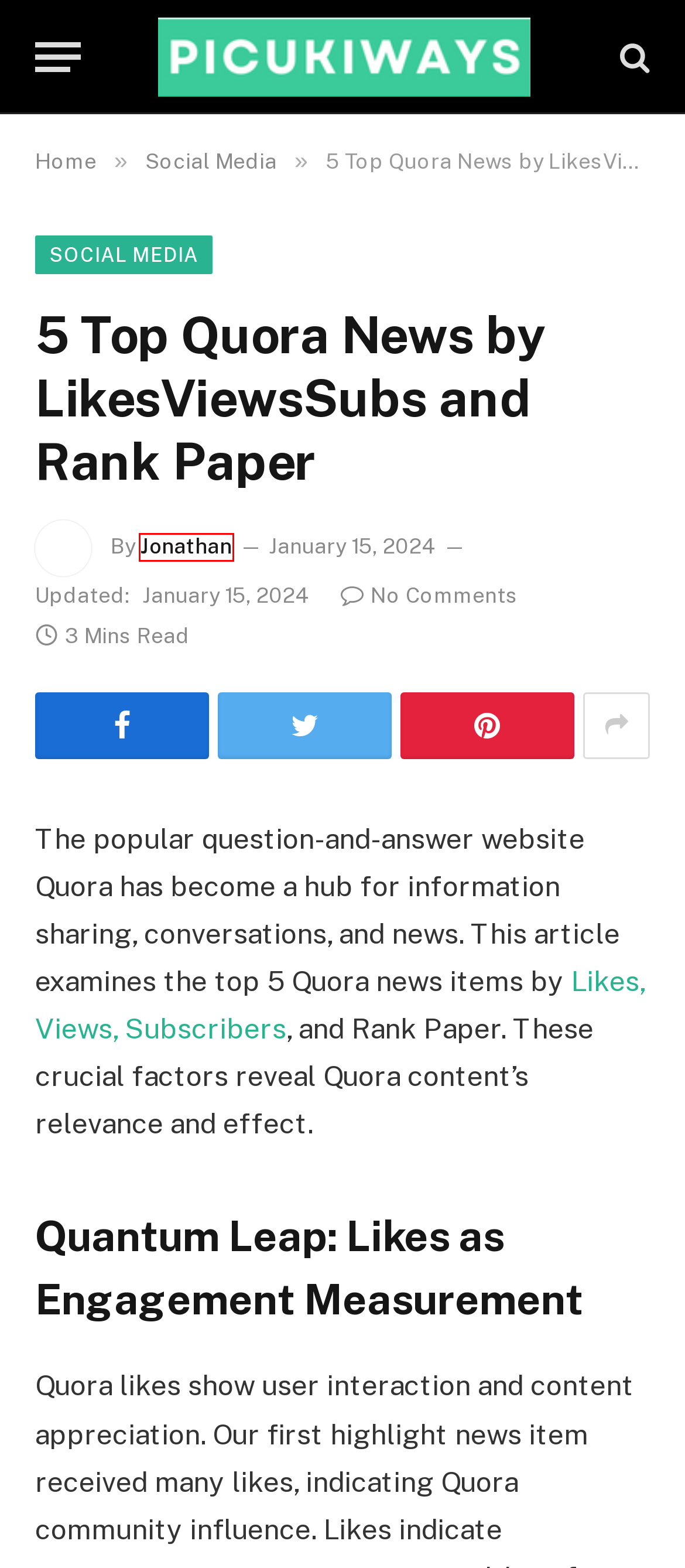You are provided with a screenshot of a webpage highlighting a UI element with a red bounding box. Choose the most suitable webpage description that matches the new page after clicking the element in the bounding box. Here are the candidates:
A. Picuki Ways: Picuki helps discover the world - Picuki Ways
B. Incorporating High-End Elements into Your Remodel - Picuki Ways
C. Social Media - Picuki Ways
D. Likes Views Subs
E. Tips for Making the Most of Your Swedish Business Trip | Ncord Church
F. Jonathan - Picuki Ways
G. Business - Picuki Ways
H. How To Choose a Harness for a Cat - Picuki Ways

F